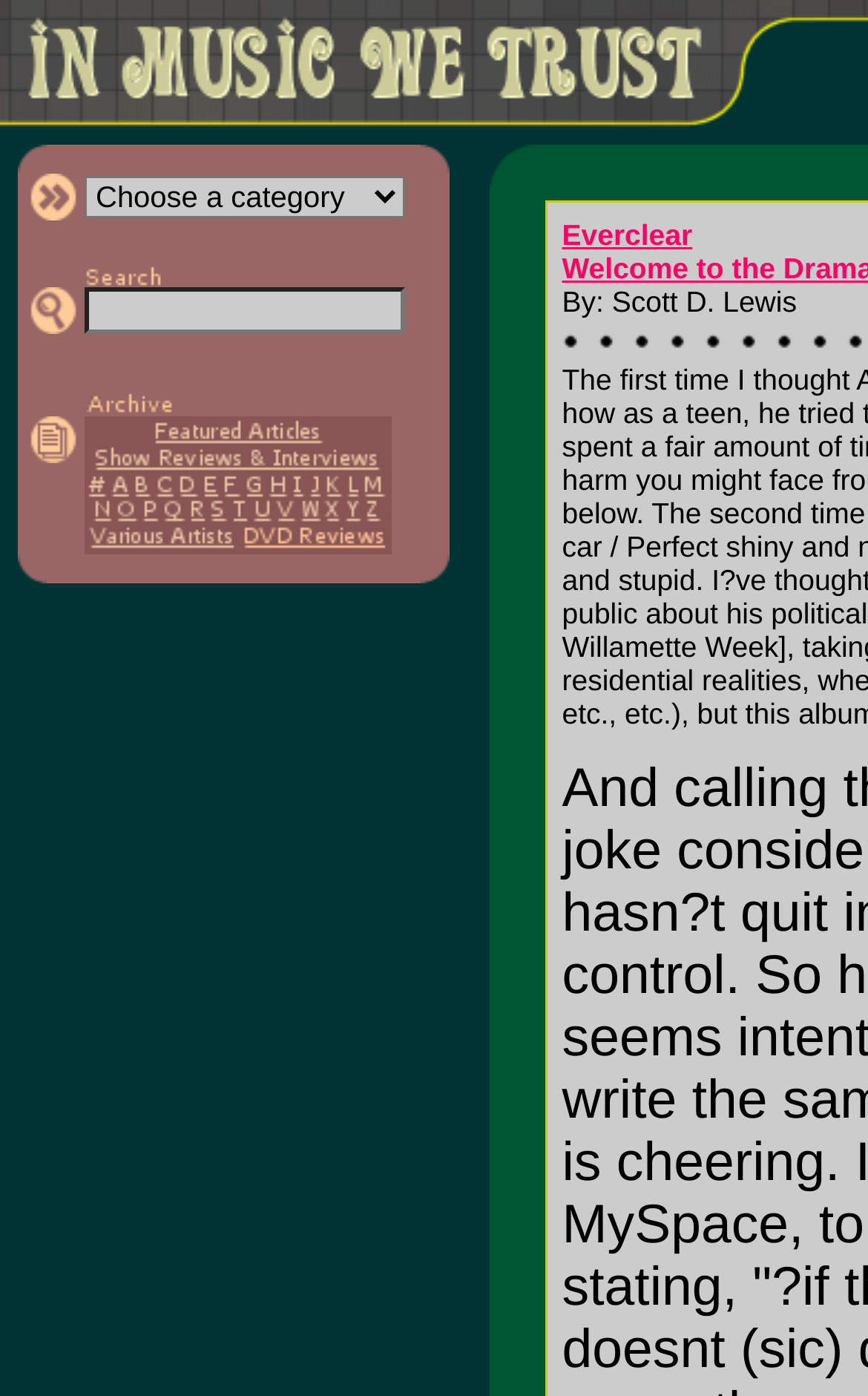Please respond in a single word or phrase: 
How many table rows are in the main table?

7